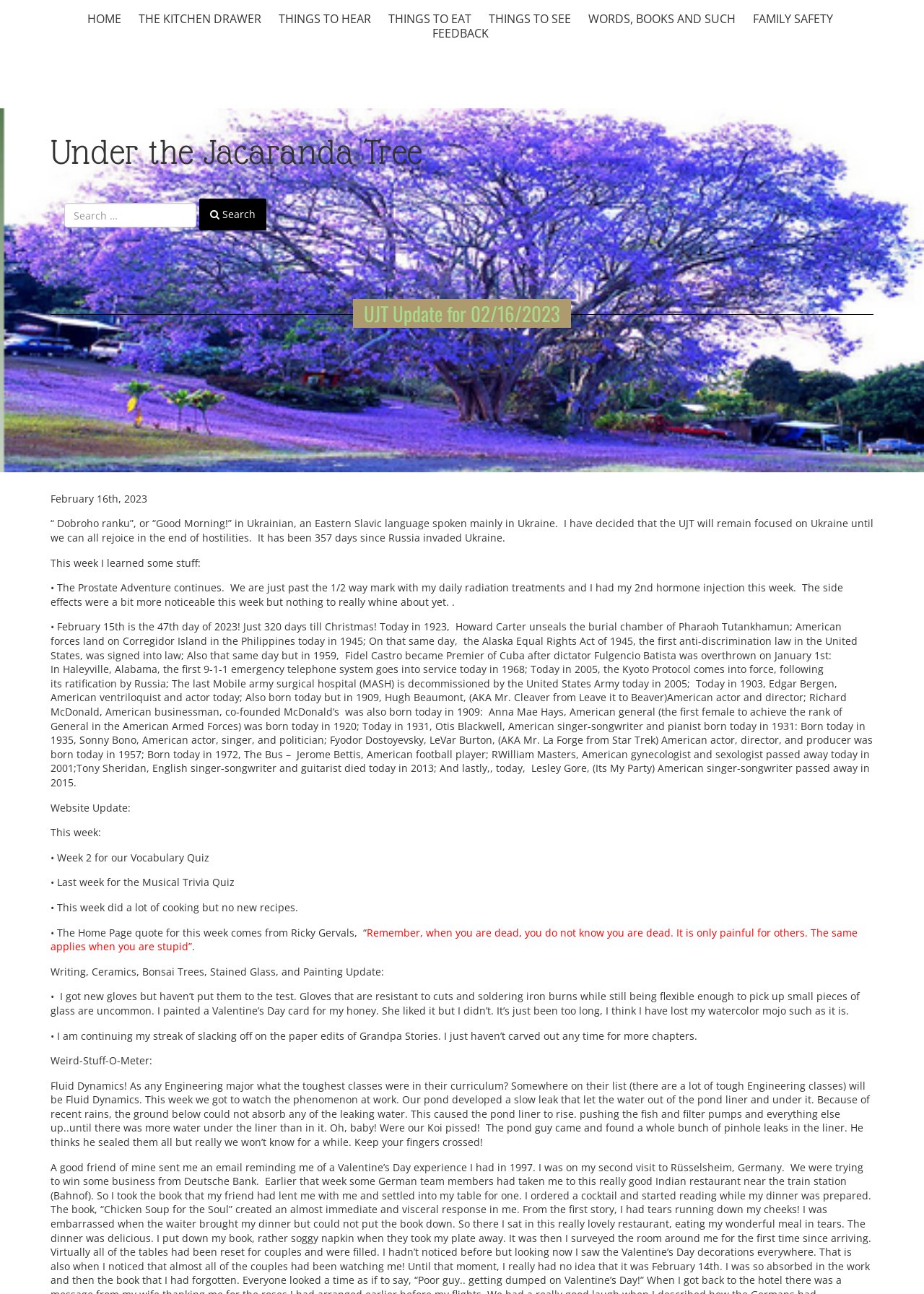Please mark the clickable region by giving the bounding box coordinates needed to complete this instruction: "Read UJT Update for 02/16/2023".

[0.382, 0.231, 0.618, 0.253]